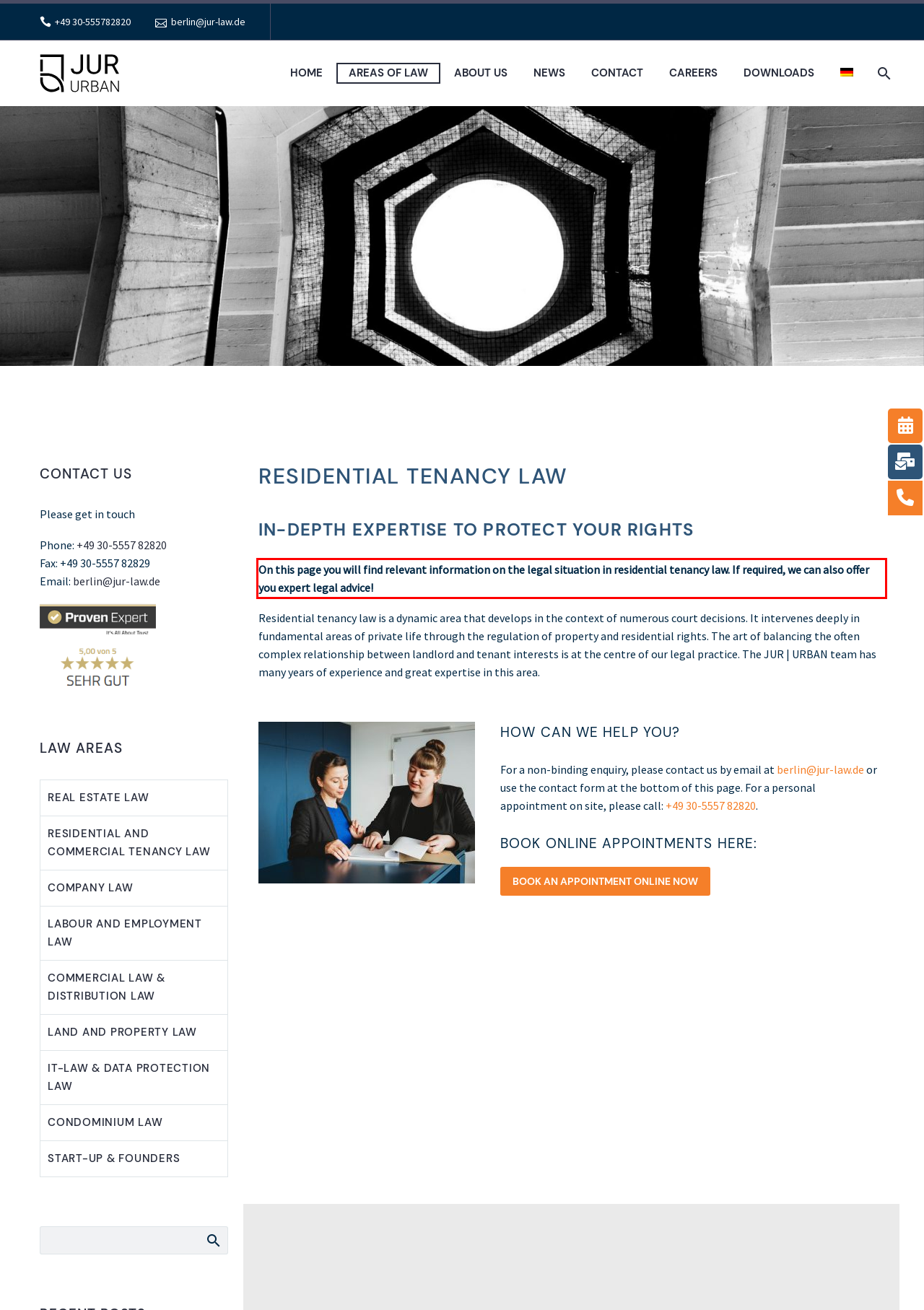You are provided with a webpage screenshot that includes a red rectangle bounding box. Extract the text content from within the bounding box using OCR.

On this page you will find relevant information on the legal situation in residential tenancy law. If required, we can also offer you expert legal advice!